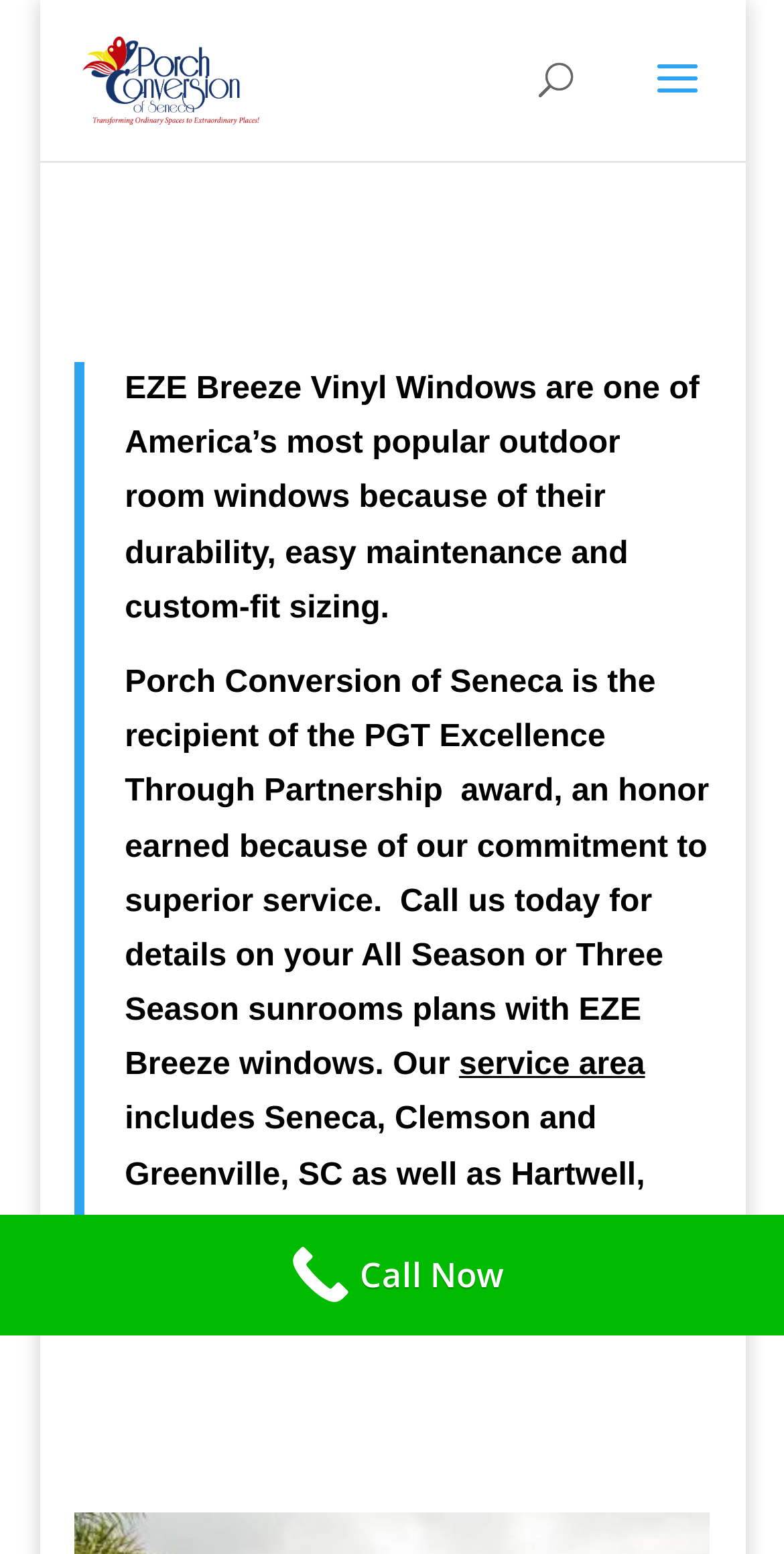Provide the bounding box coordinates for the specified HTML element described in this description: "service area". The coordinates should be four float numbers ranging from 0 to 1, in the format [left, top, right, bottom].

[0.574, 0.675, 0.823, 0.697]